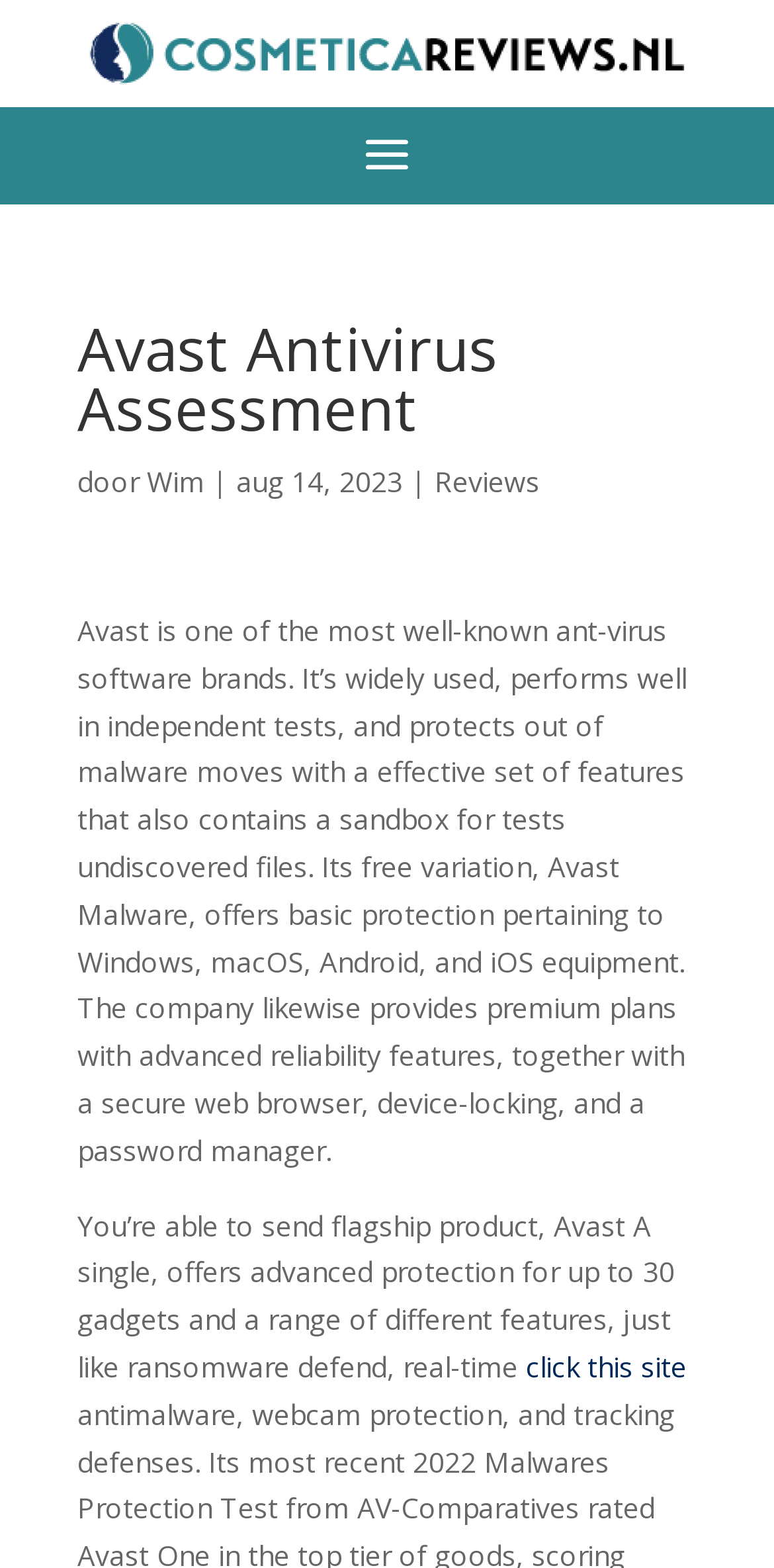Utilize the details in the image to thoroughly answer the following question: What operating systems does Avast Malware protect?

The information about the operating systems that Avast Malware protects can be found in the StaticText element with the text 'Its free variation, Avast Malware, offers basic protection pertaining to Windows, macOS, Android, and iOS equipment'.